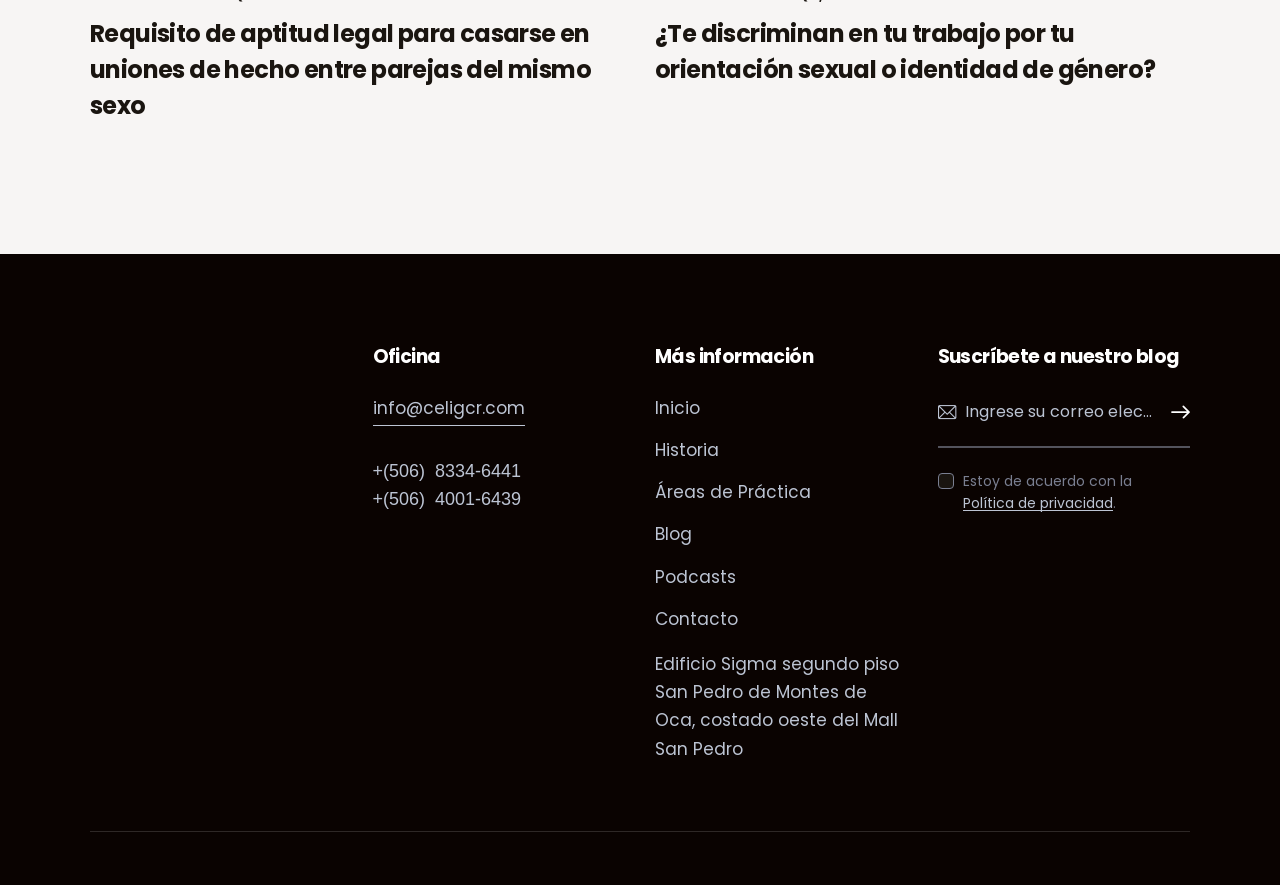Please find the bounding box coordinates of the clickable region needed to complete the following instruction: "Visit the homepage". The bounding box coordinates must consist of four float numbers between 0 and 1, i.e., [left, top, right, bottom].

[0.512, 0.445, 0.547, 0.477]